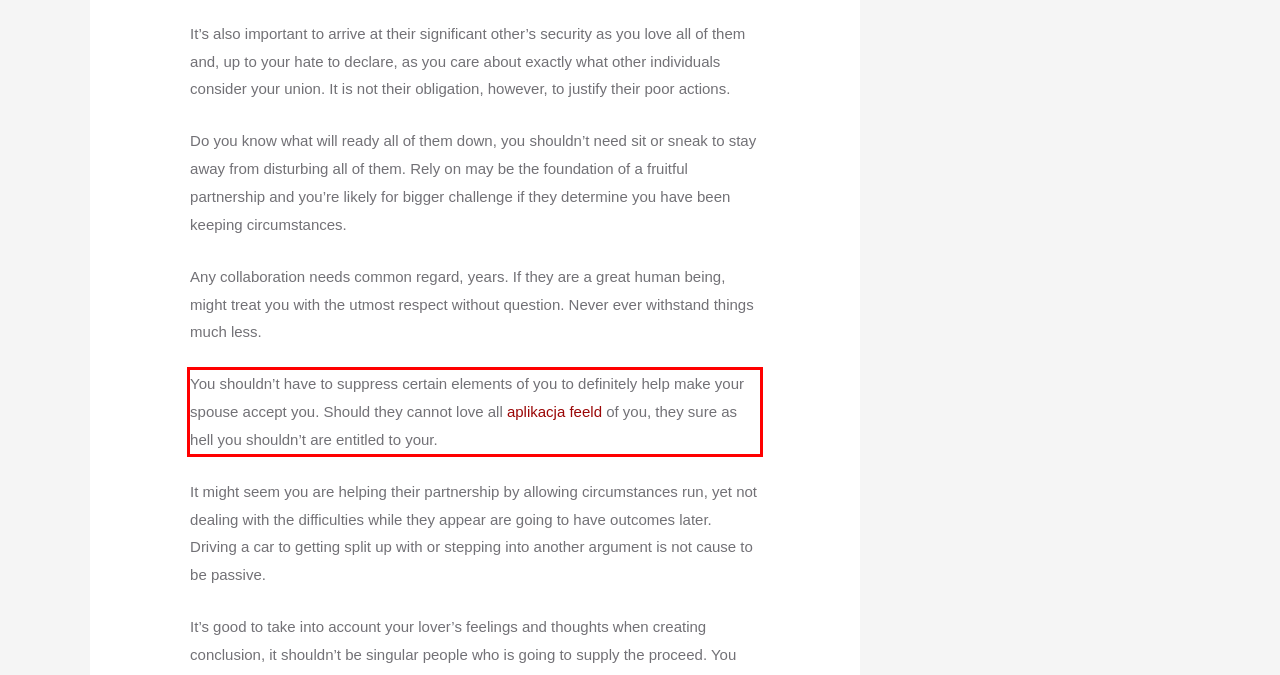Inspect the webpage screenshot that has a red bounding box and use OCR technology to read and display the text inside the red bounding box.

You shouldn’t have to suppress certain elements of you to definitely help make your spouse accept you. Should they cannot love all aplikacja feeld of you, they sure as hell you shouldn’t are entitled to your.